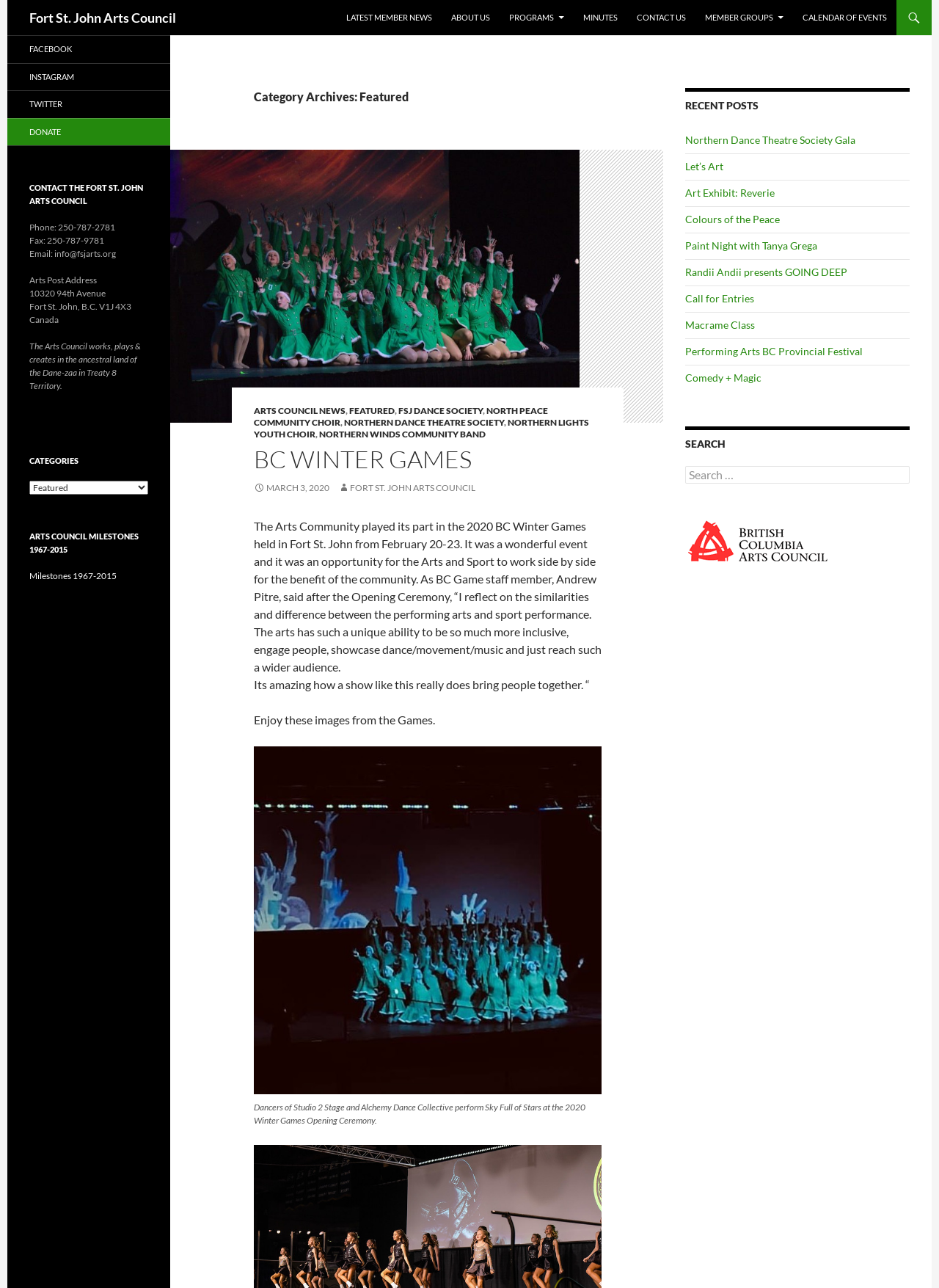Find the bounding box coordinates of the area to click in order to follow the instruction: "Read the 'ARTS COUNCIL NEWS'".

[0.27, 0.315, 0.368, 0.323]